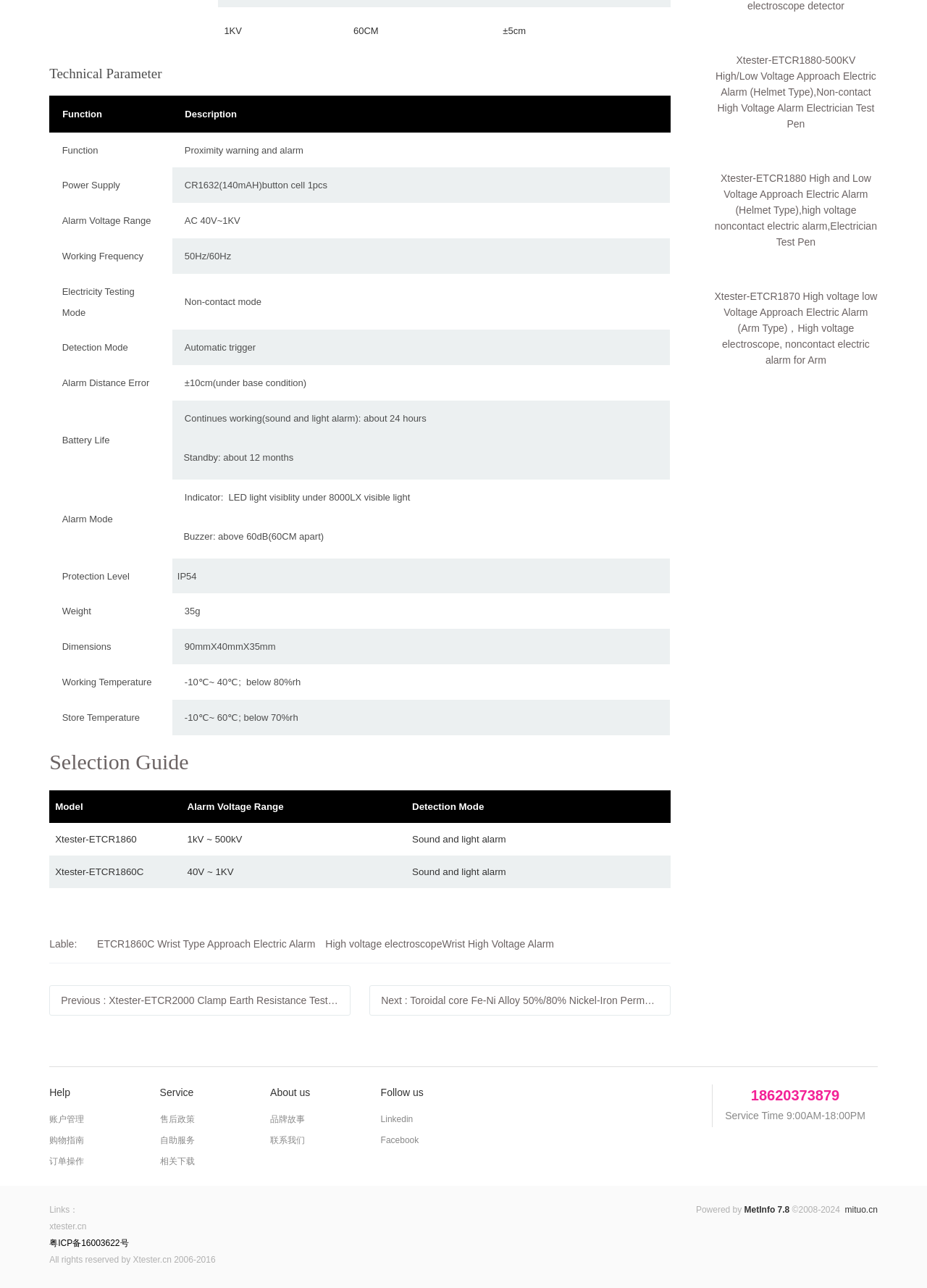Show the bounding box coordinates for the element that needs to be clicked to execute the following instruction: "View the 'Selection Guide' table". Provide the coordinates in the form of four float numbers between 0 and 1, i.e., [left, top, right, bottom].

[0.053, 0.614, 0.723, 0.689]